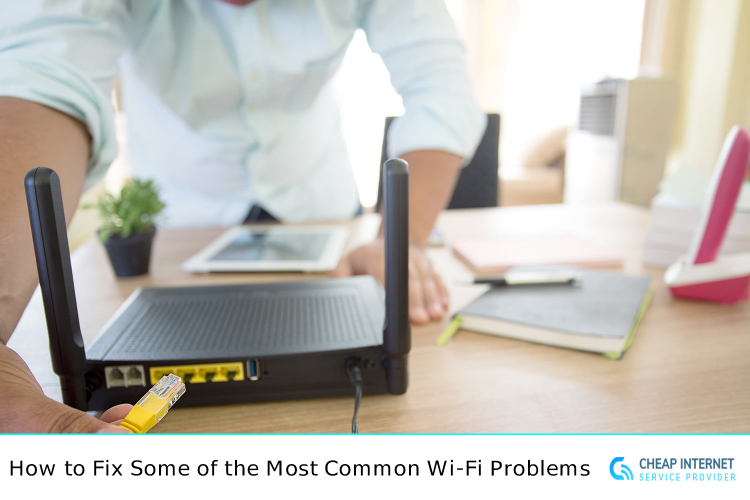Give a detailed account of what is happening in the image.

The image features a person troubleshooting a Wi-Fi router, evident by their focused posture as they connect a yellow Ethernet cable to the device. The router, characterized by its sleek black design and prominent antennas, is positioned on a wooden table cluttered with a tablet and stationery items. This scene illustrates a practical approach to addressing common Wi-Fi issues, reflecting the article's theme: "How to Fix Some of the Most Common Wi-Fi Problems." The overall ambiance is bright, suggesting a workspace filled with natural light, emphasizing the proactive measures one can take to improve internet connectivity. Additionally, the branding at the bottom corner indicates relevance to a cheap internet service provider, hinting at solutions that are both effective and affordable for users facing connectivity challenges.